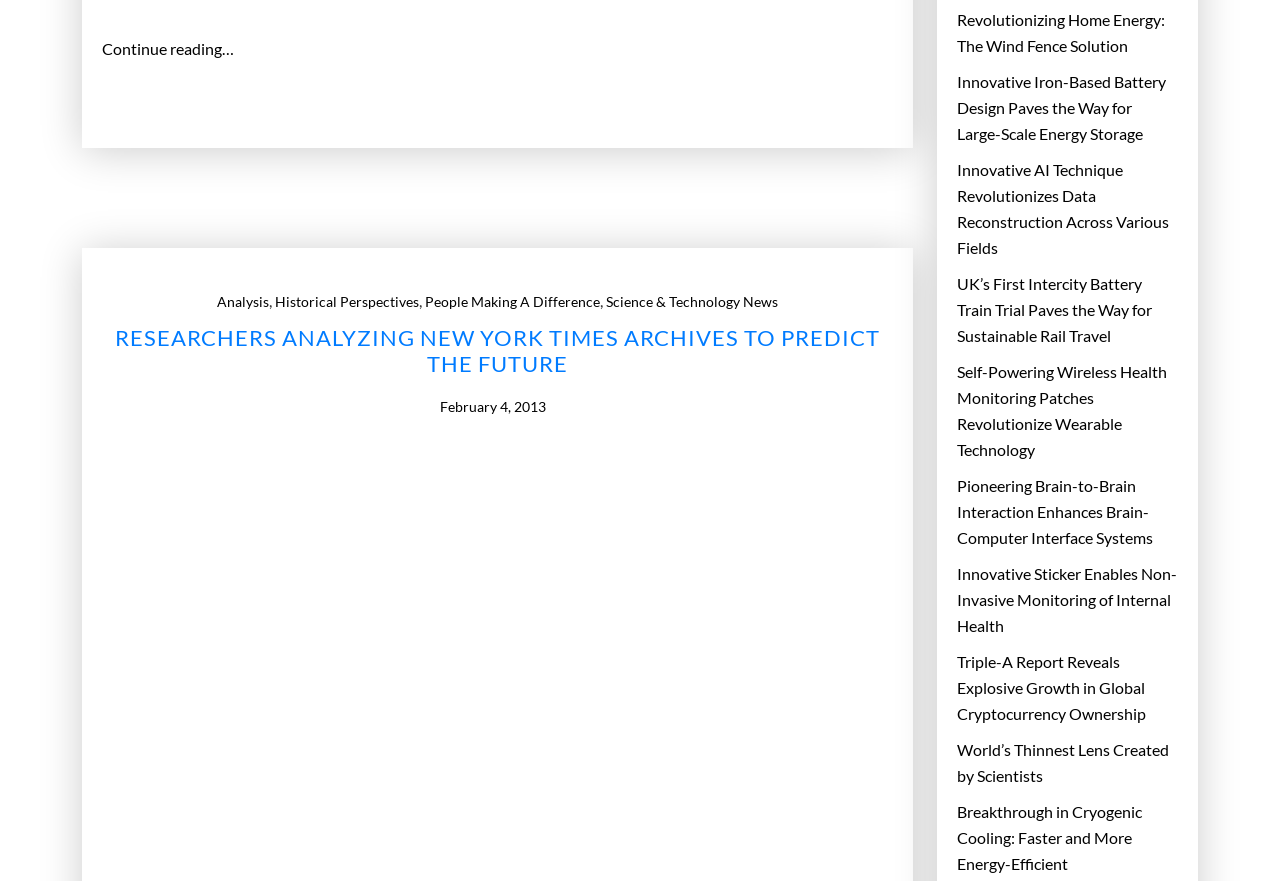Locate the bounding box coordinates of the element to click to perform the following action: 'View the article 'Revolutionizing Home Energy: The Wind Fence Solution''. The coordinates should be given as four float values between 0 and 1, in the form of [left, top, right, bottom].

[0.748, 0.007, 0.92, 0.066]